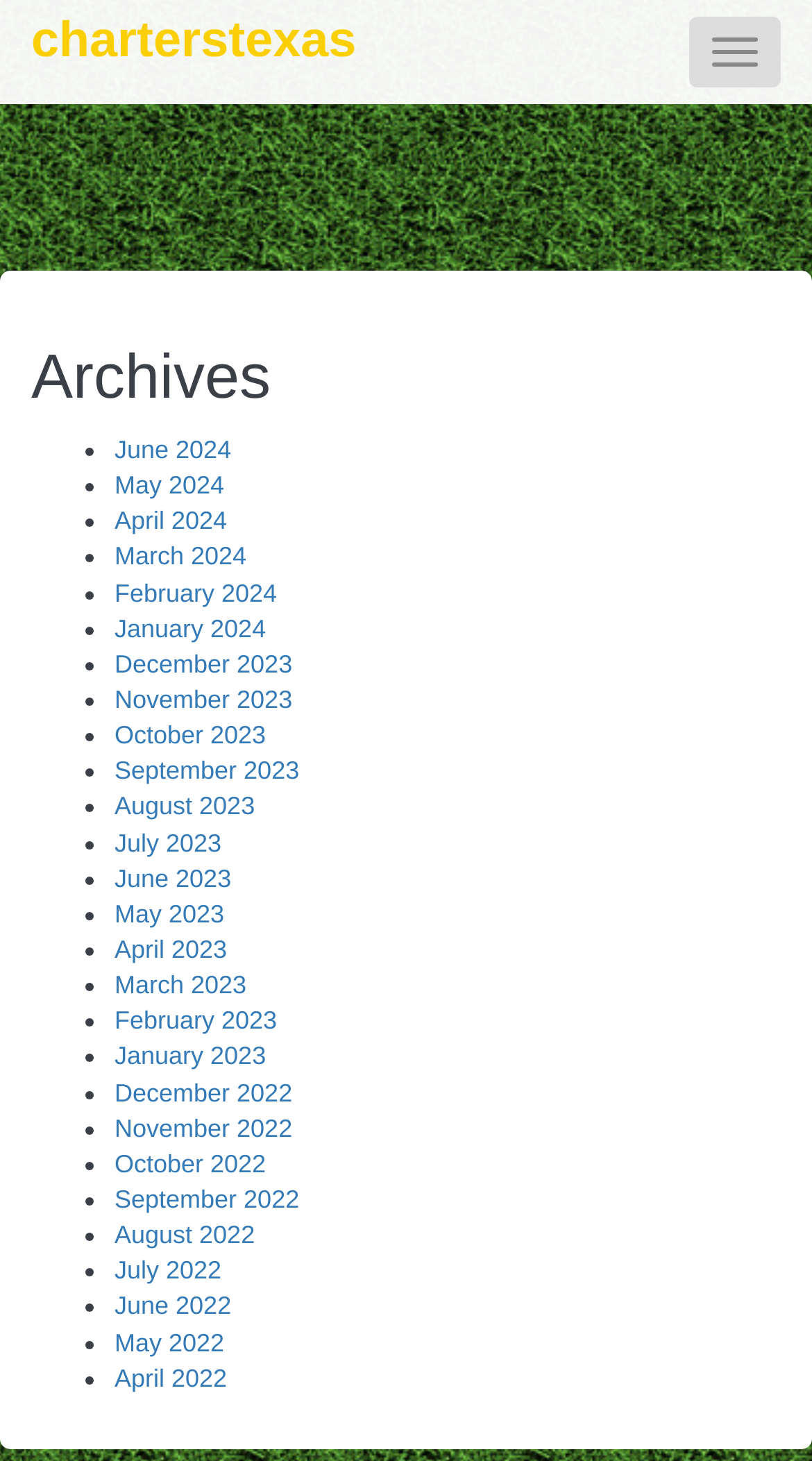Please give the bounding box coordinates of the area that should be clicked to fulfill the following instruction: "Visit June 2024 page". The coordinates should be in the format of four float numbers from 0 to 1, i.e., [left, top, right, bottom].

[0.141, 0.298, 0.285, 0.318]